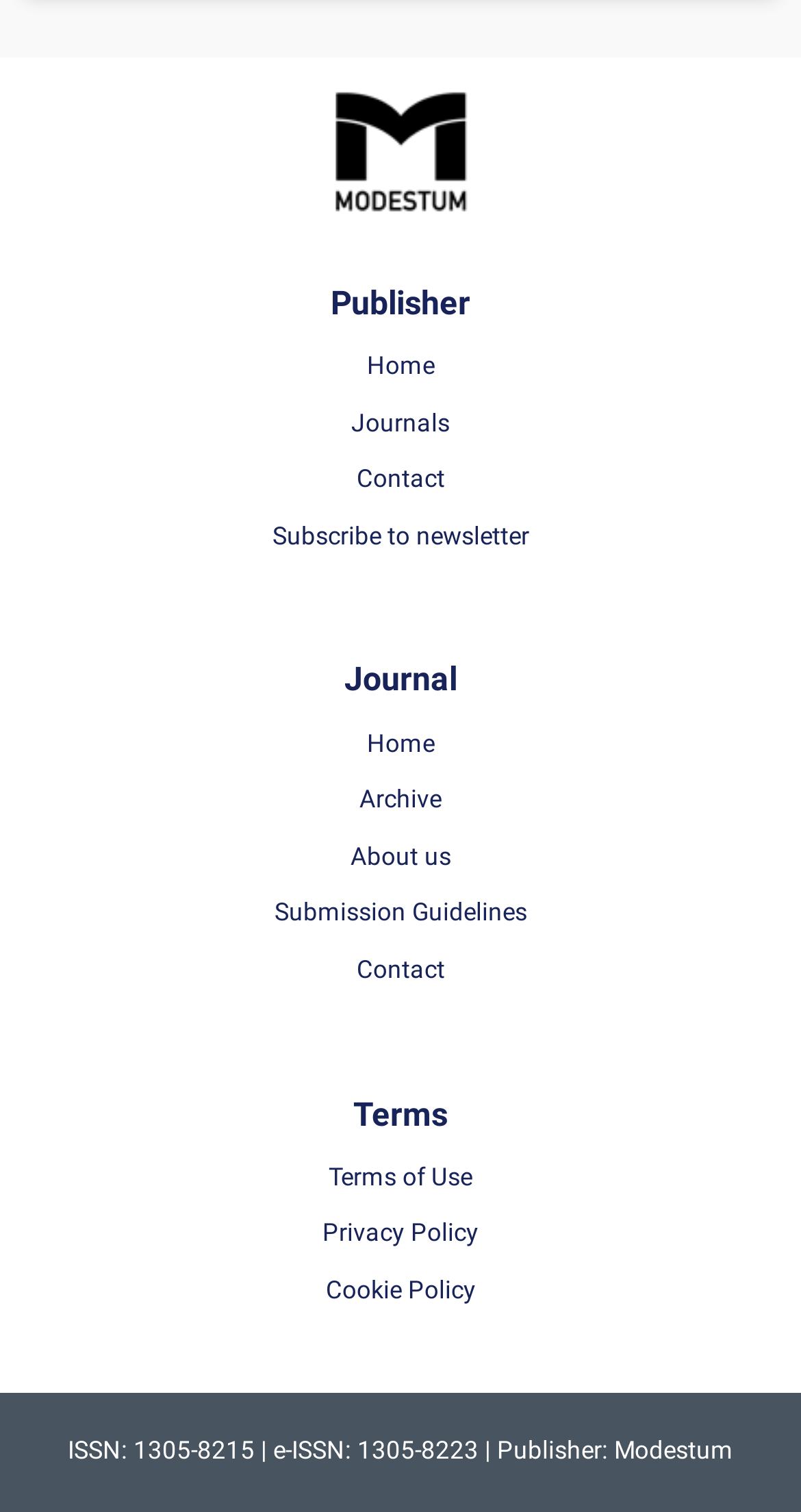Determine the coordinates of the bounding box that should be clicked to complete the instruction: "Explore the Handheld & Connected Devices section". The coordinates should be represented by four float numbers between 0 and 1: [left, top, right, bottom].

None